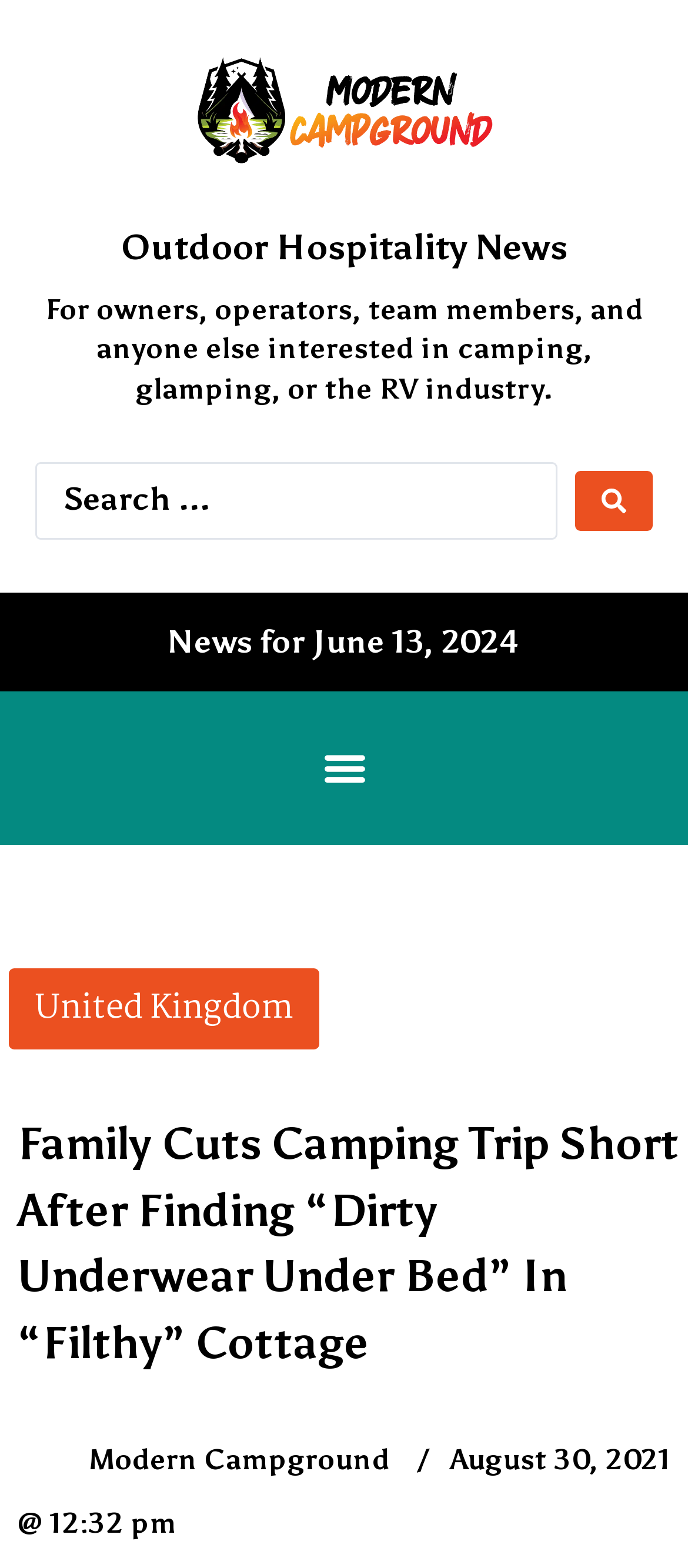What is the date of the news article?
Can you provide an in-depth and detailed response to the question?

I found this information by looking at the time element, which has a StaticText child with the content 'August 30, 2021'.